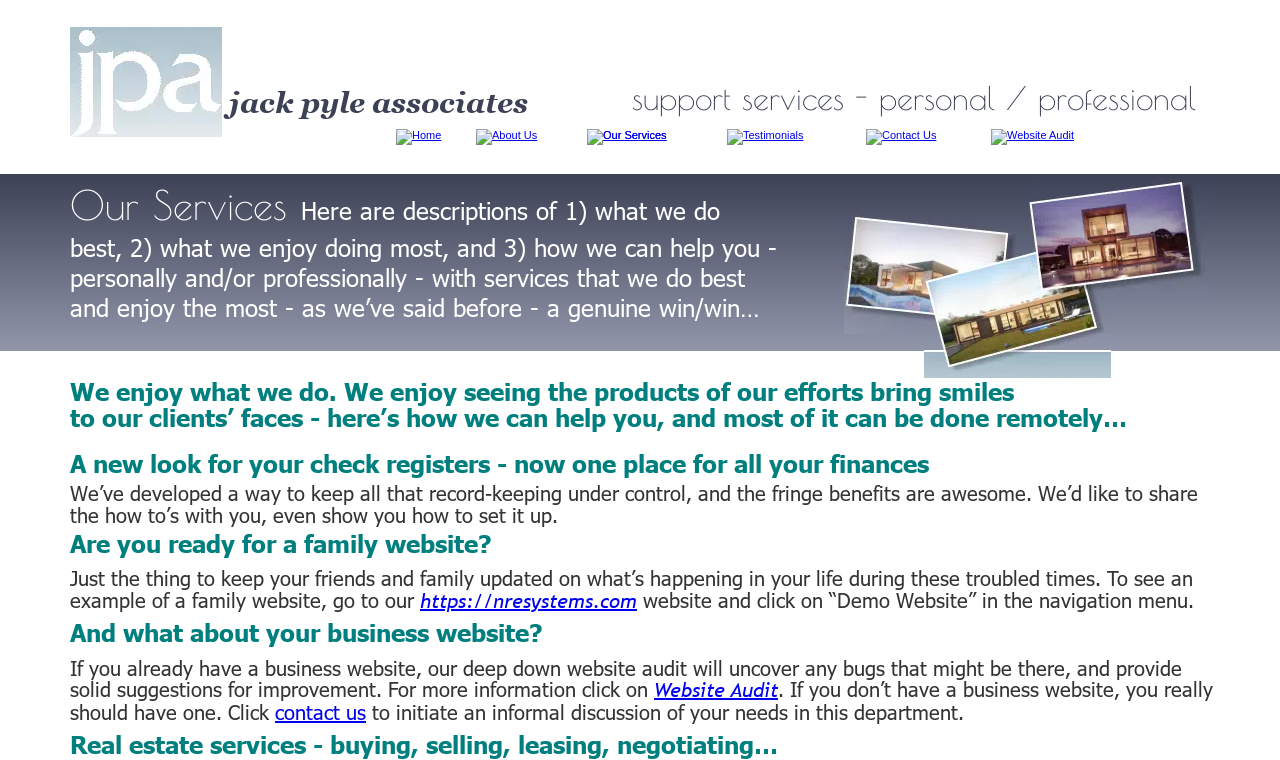Using the provided element description "here", determine the bounding box coordinates of the UI element.

None